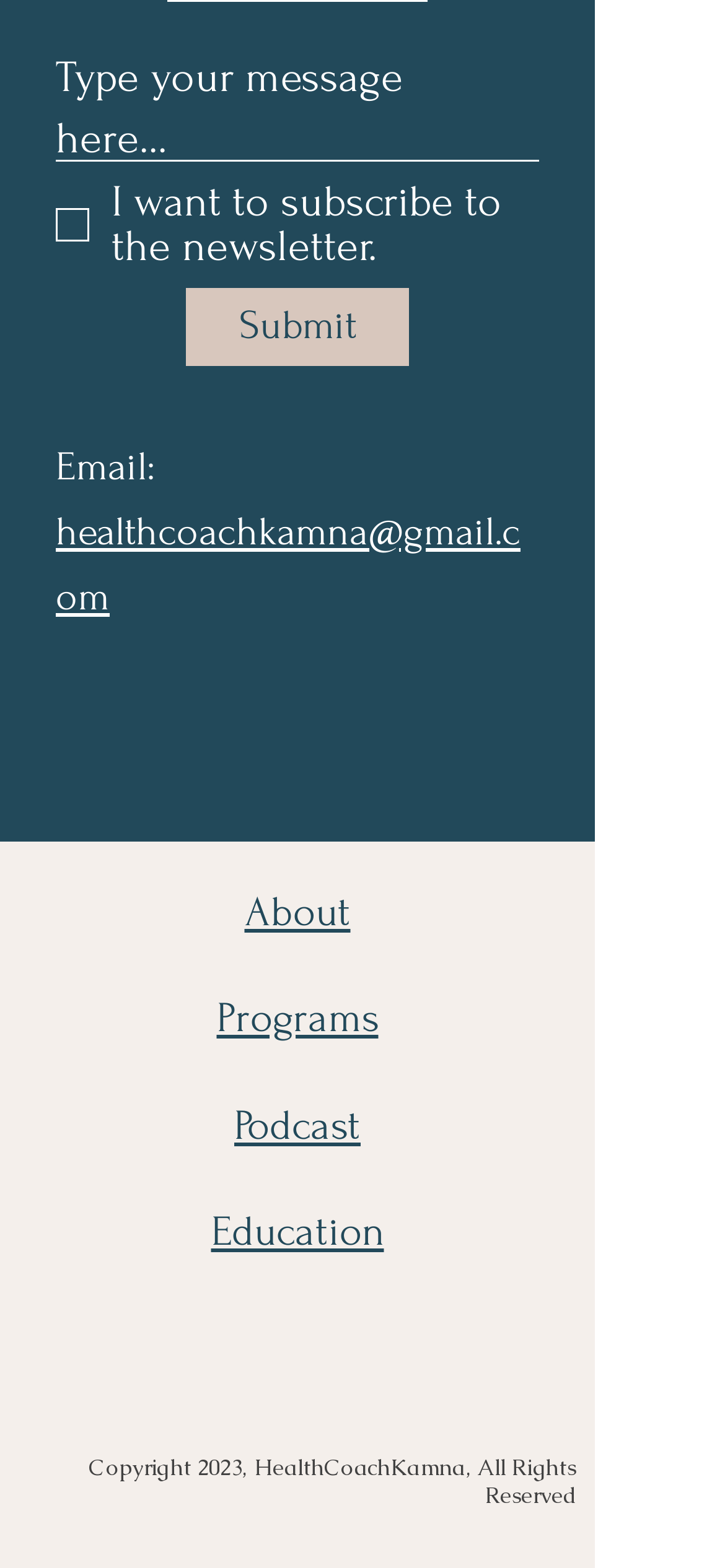Find the bounding box coordinates of the element to click in order to complete the given instruction: "Enter email address."

[0.077, 0.008, 0.744, 0.103]